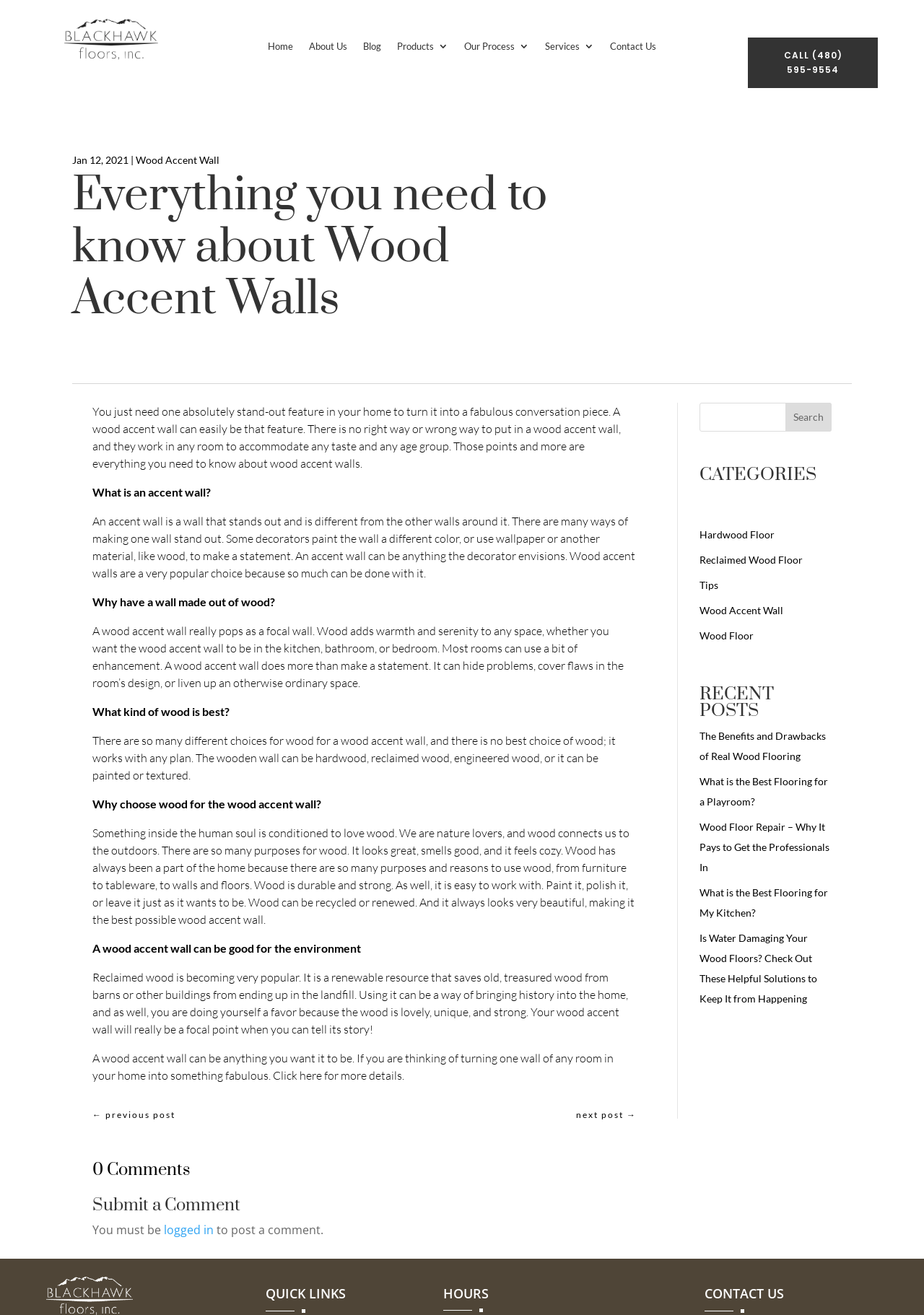Locate the bounding box coordinates of the segment that needs to be clicked to meet this instruction: "View the 'CATEGORIES'".

[0.757, 0.354, 0.9, 0.373]